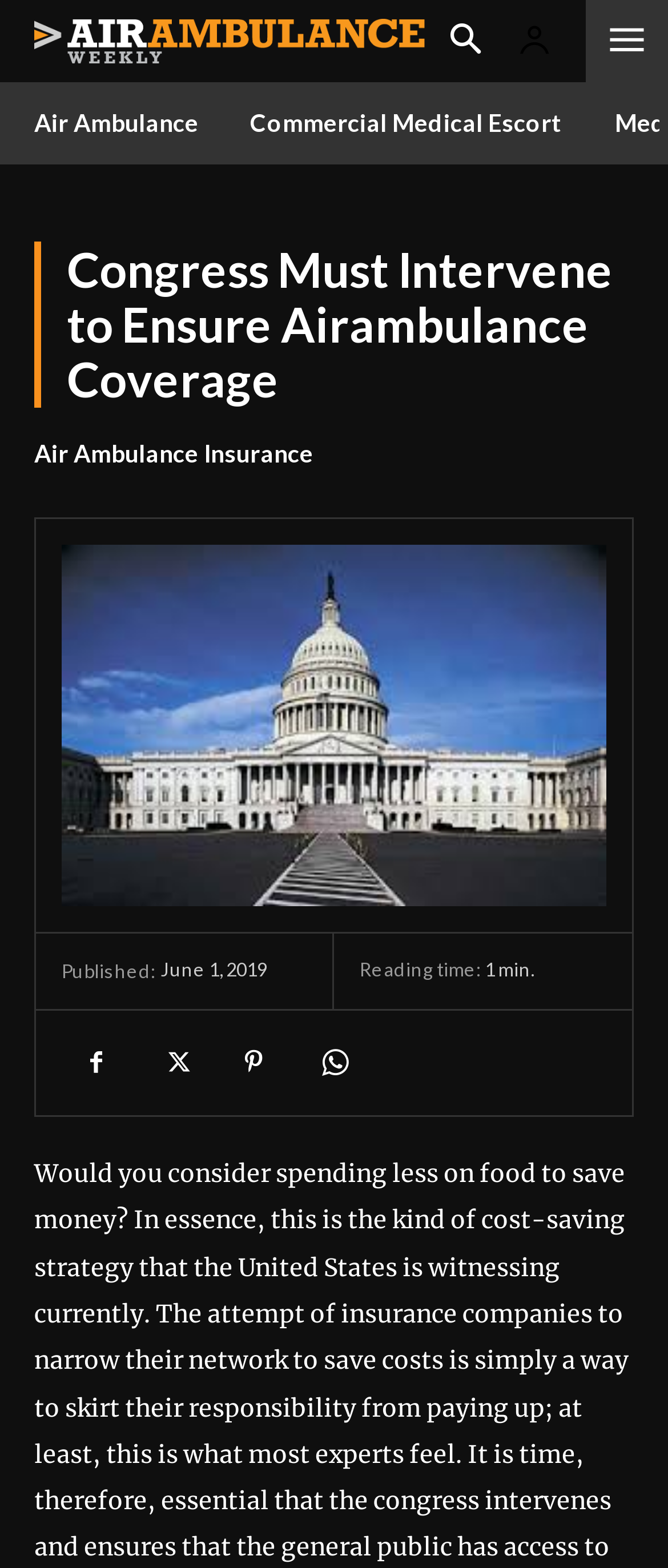Locate the bounding box coordinates of the clickable region to complete the following instruction: "view Commercial Medical Escort."

[0.336, 0.052, 0.882, 0.105]